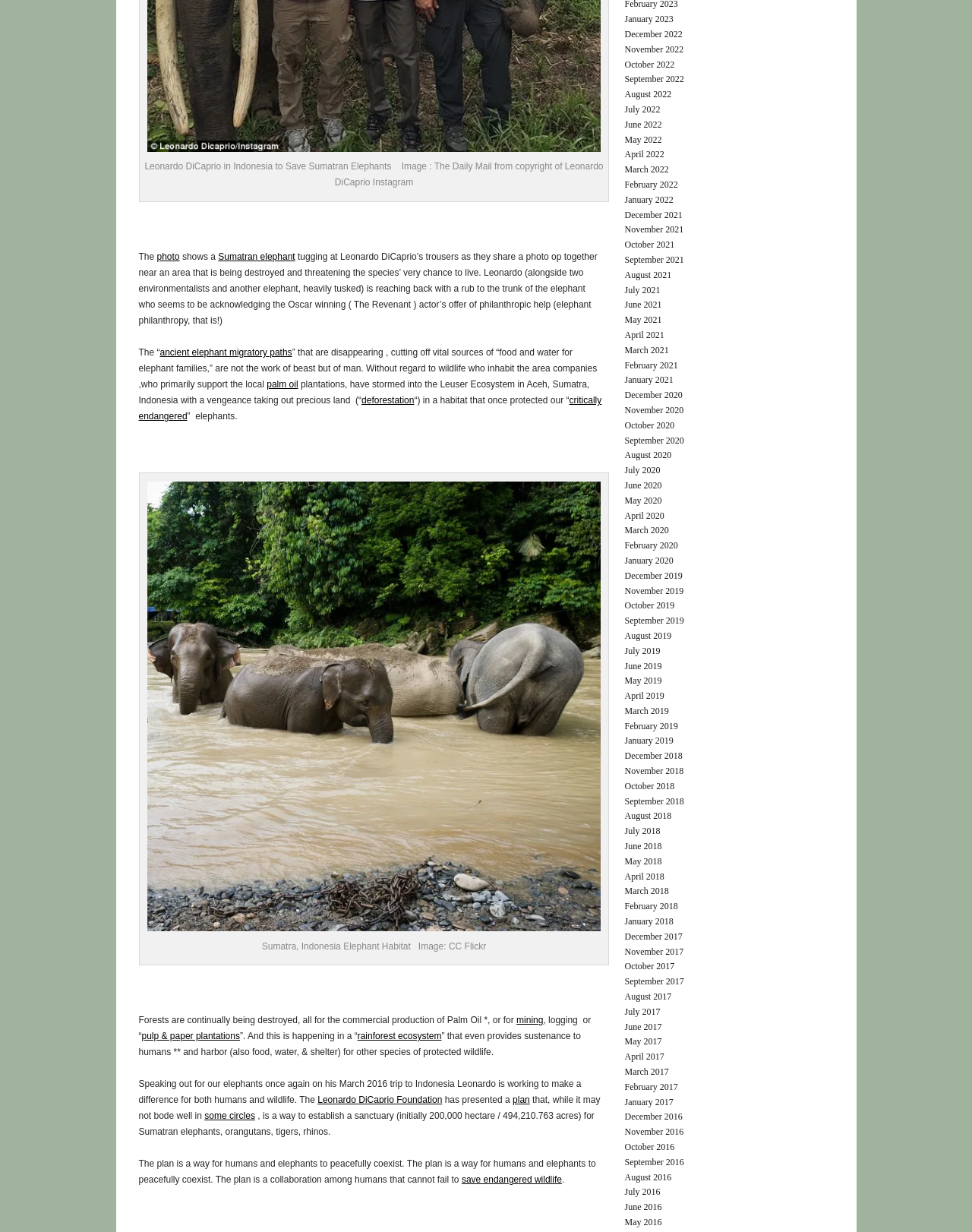What is the location of the Leuser Ecosystem?
Answer the question with as much detail as possible.

According to the text, the Leuser Ecosystem, which is being destroyed by palm oil plantations, is located in Aceh, Sumatra, Indonesia.